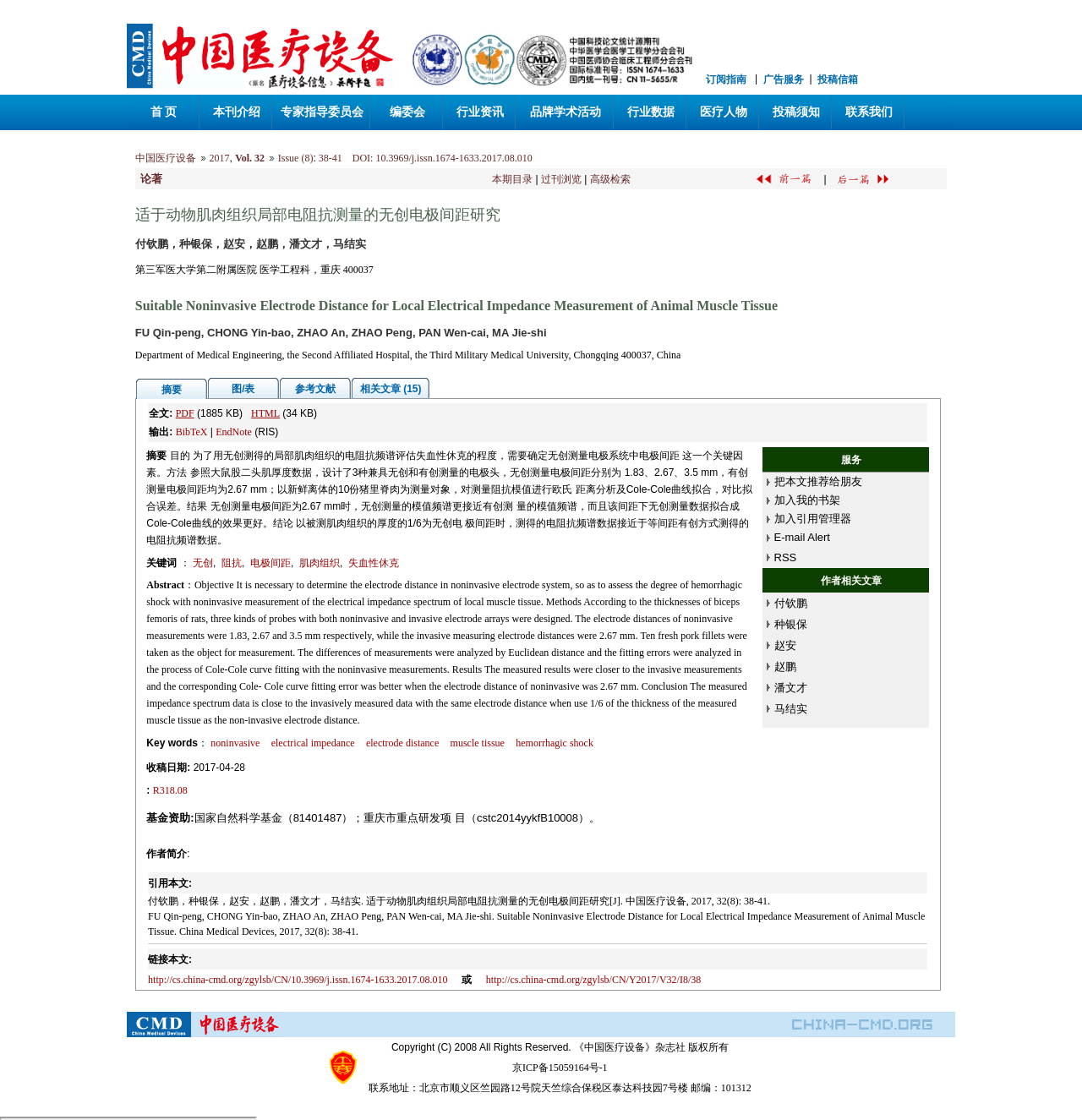What is the name of the journal?
Provide a detailed and extensive answer to the question.

The name of the journal can be found in the top section of the webpage, where it says '中国医疗设备 2017, Vol. 32 Issue (8): 38-41'.